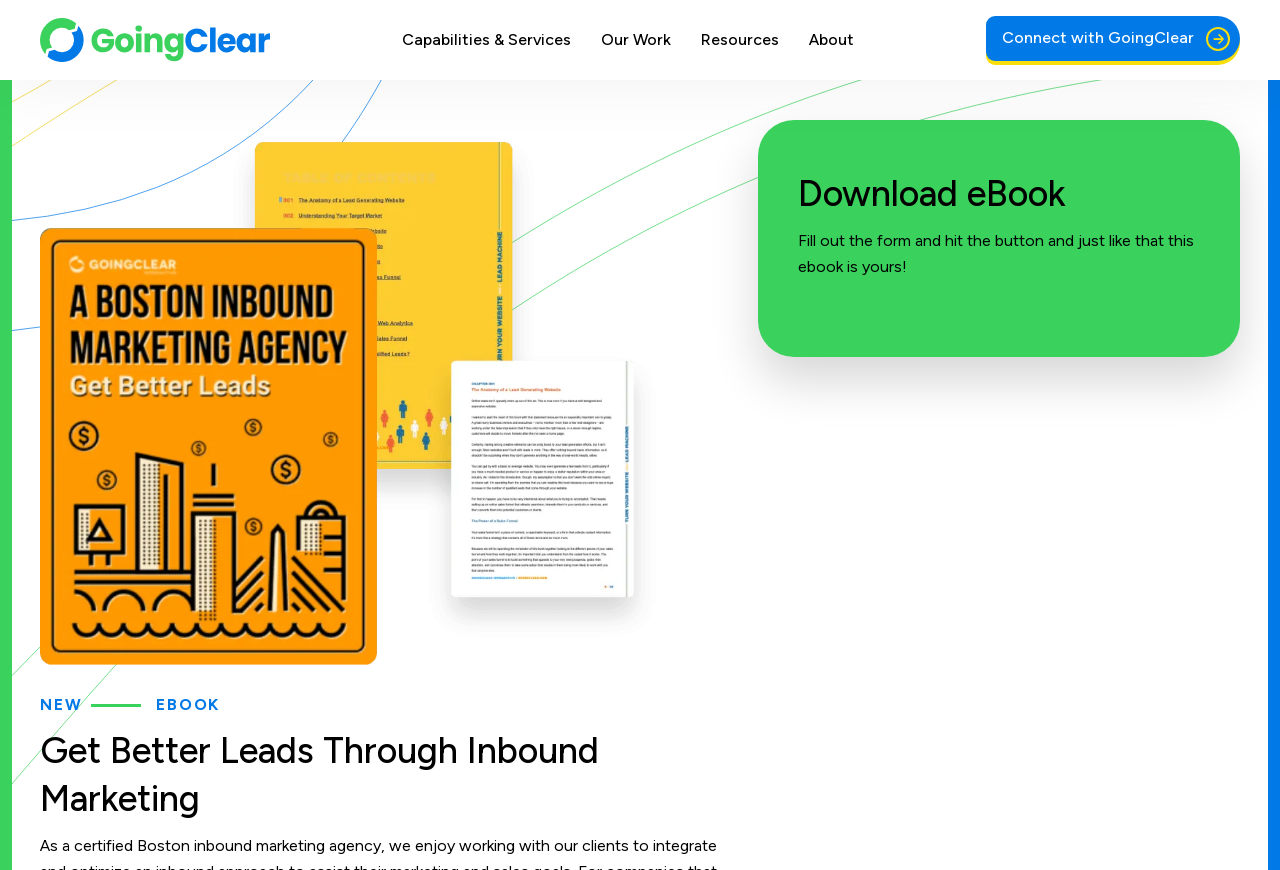Can you specify the bounding box coordinates for the region that should be clicked to fulfill this instruction: "Download the eBook".

[0.623, 0.195, 0.938, 0.251]